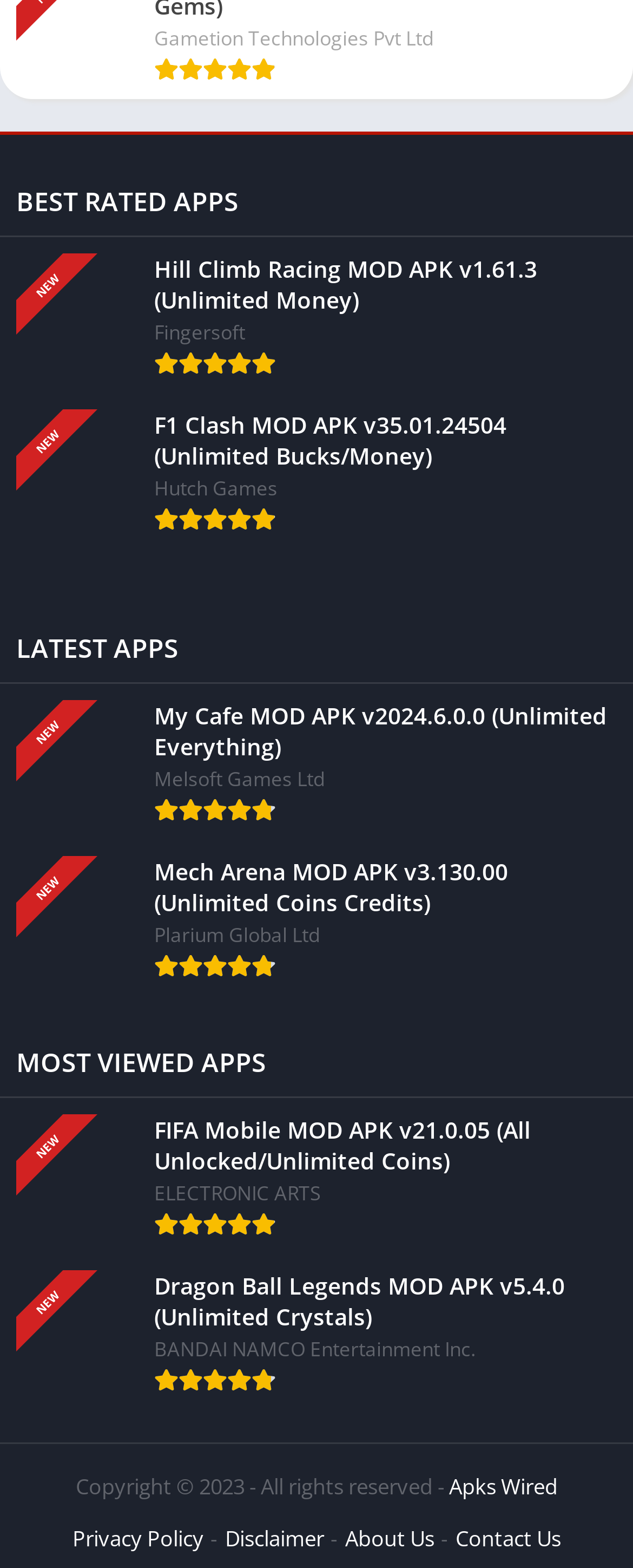Please locate the bounding box coordinates of the element's region that needs to be clicked to follow the instruction: "Check My Cafe MOD APK". The bounding box coordinates should be provided as four float numbers between 0 and 1, i.e., [left, top, right, bottom].

[0.0, 0.437, 1.0, 0.536]